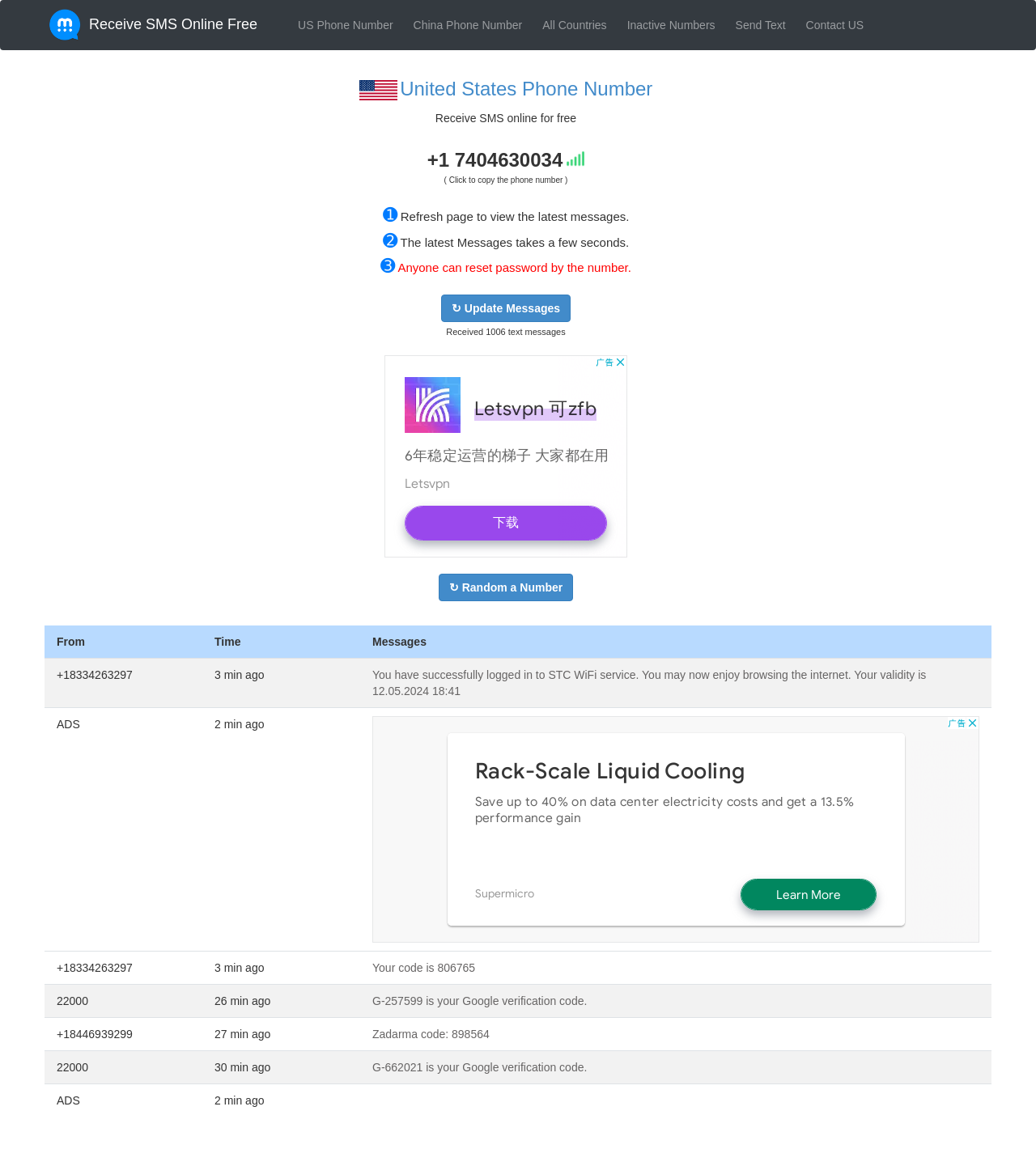Please specify the coordinates of the bounding box for the element that should be clicked to carry out this instruction: "Click Send Text". The coordinates must be four float numbers between 0 and 1, formatted as [left, top, right, bottom].

[0.706, 0.004, 0.762, 0.039]